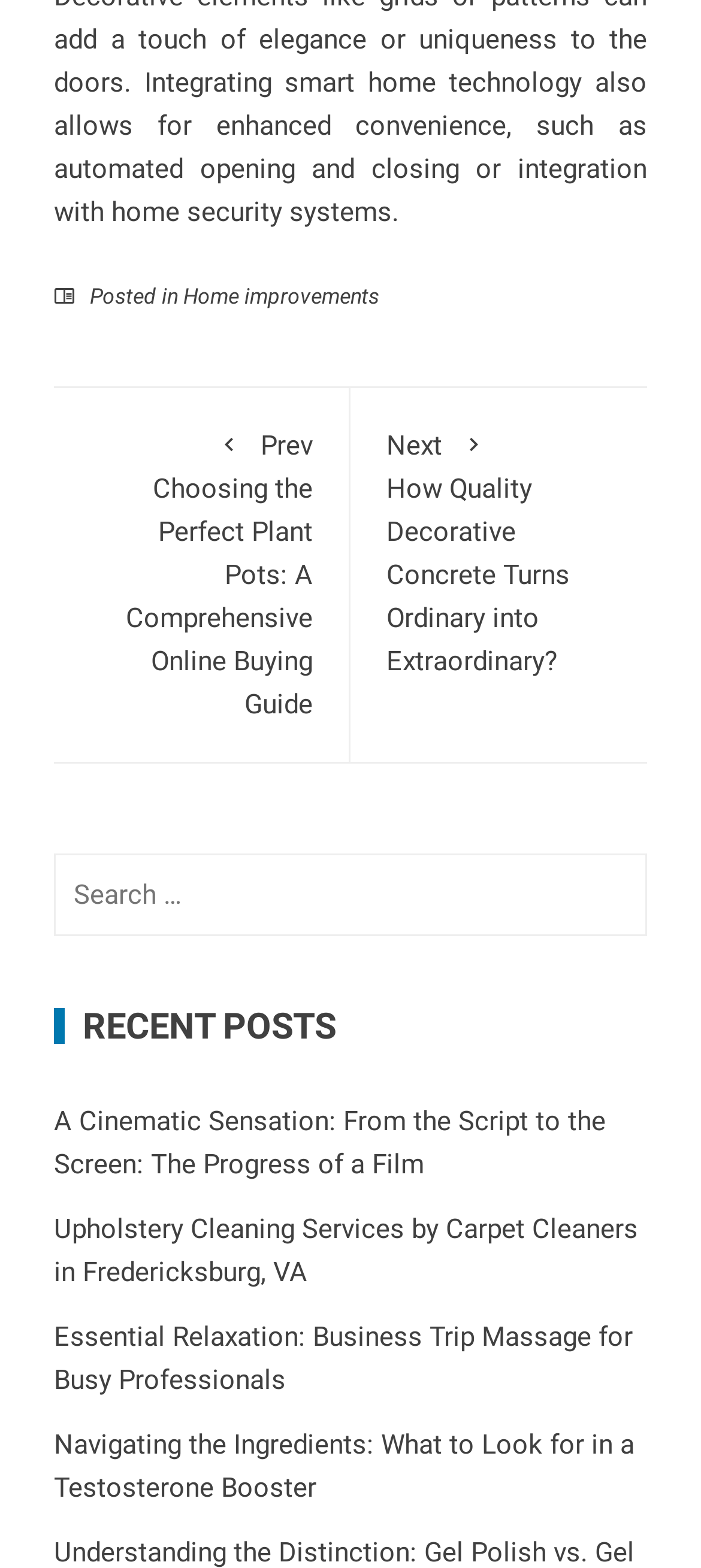How many recent posts are listed?
Look at the screenshot and provide an in-depth answer.

Under the 'RECENT POSTS' heading, I counted four links to different posts, so there are four recent posts listed.